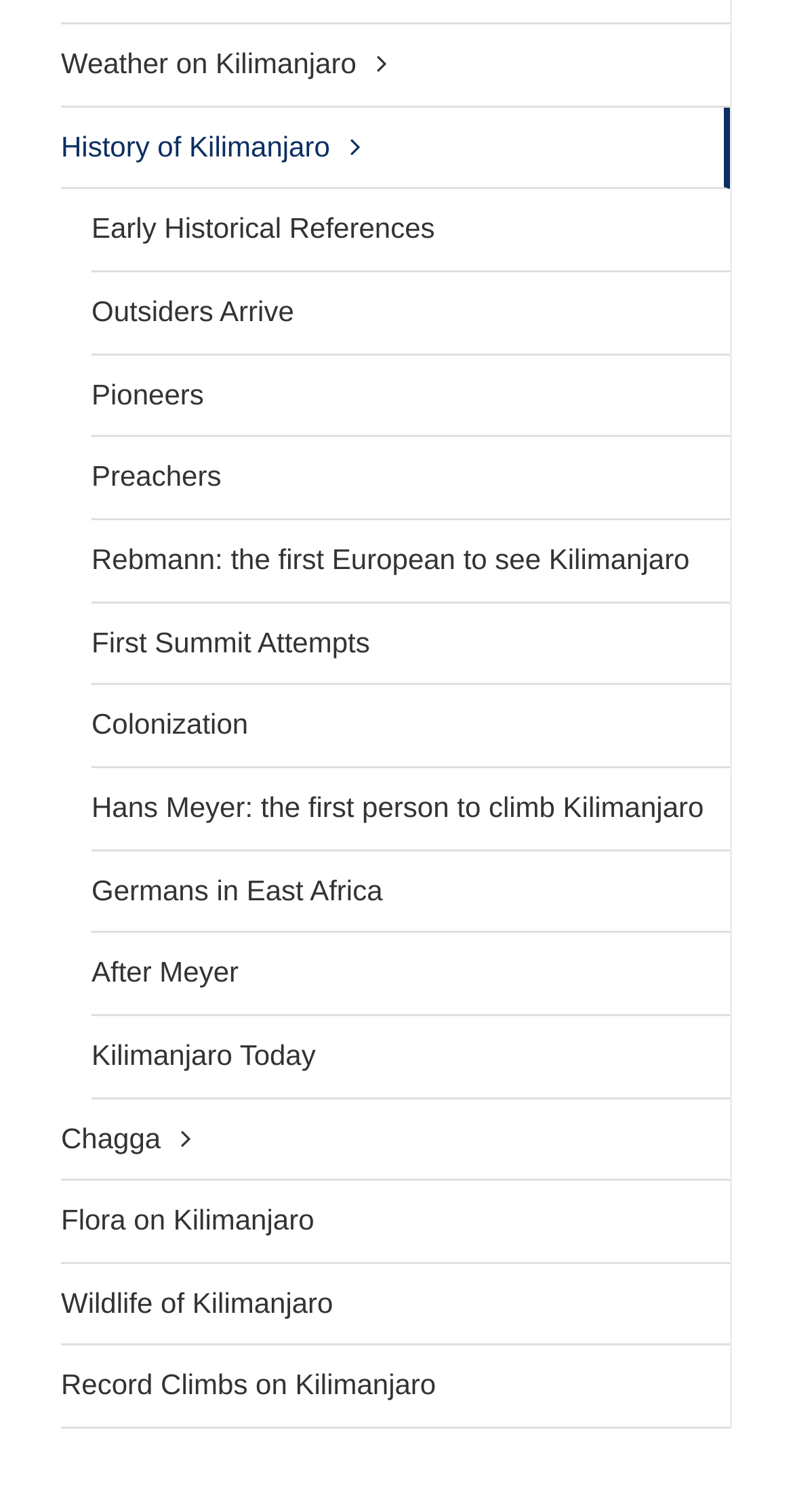Show the bounding box coordinates of the region that should be clicked to follow the instruction: "View weather information on Kilimanjaro."

[0.077, 0.016, 0.921, 0.071]